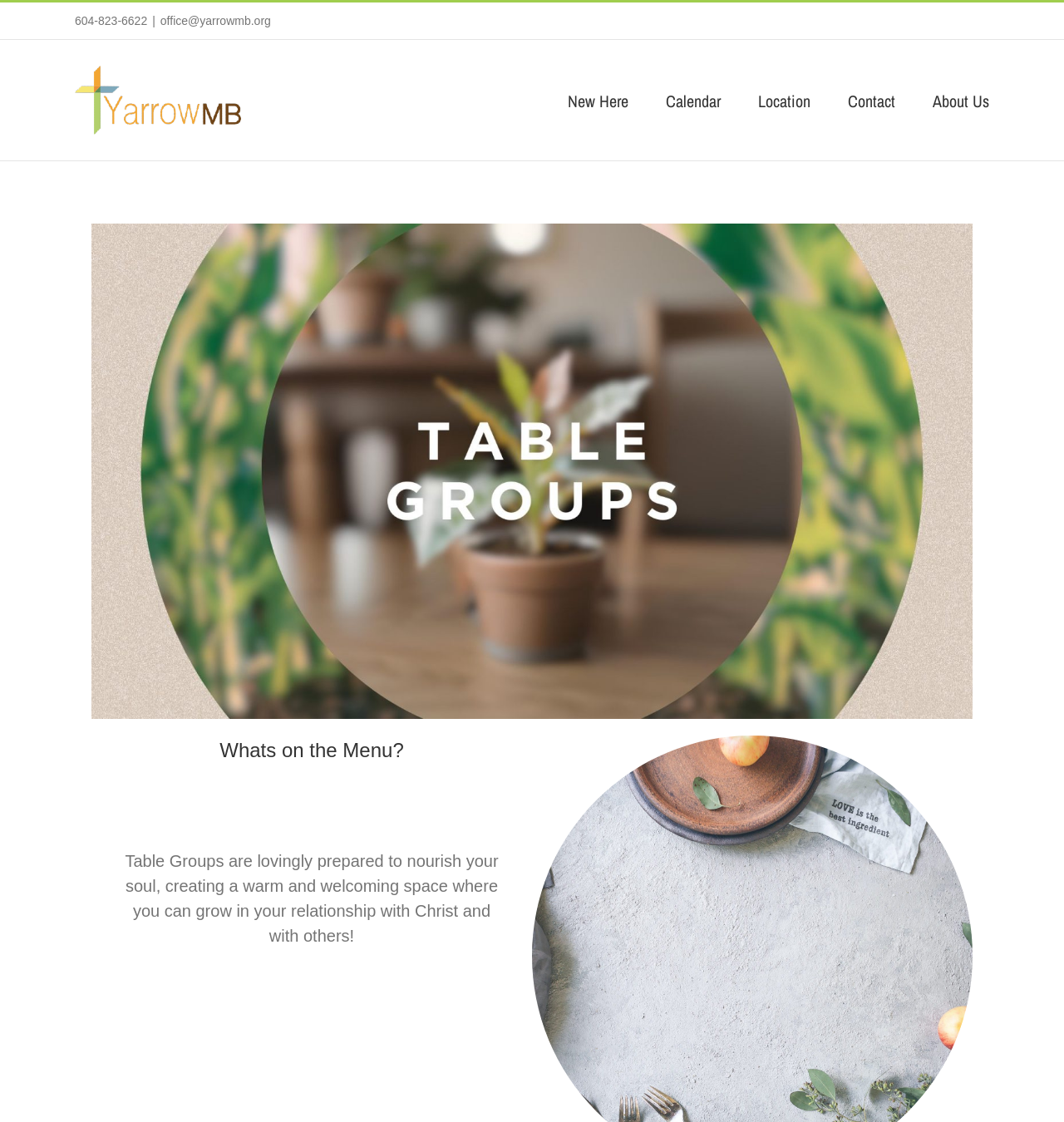Find the bounding box coordinates for the area that should be clicked to accomplish the instruction: "Learn about 'Delhi Sultanate'".

None